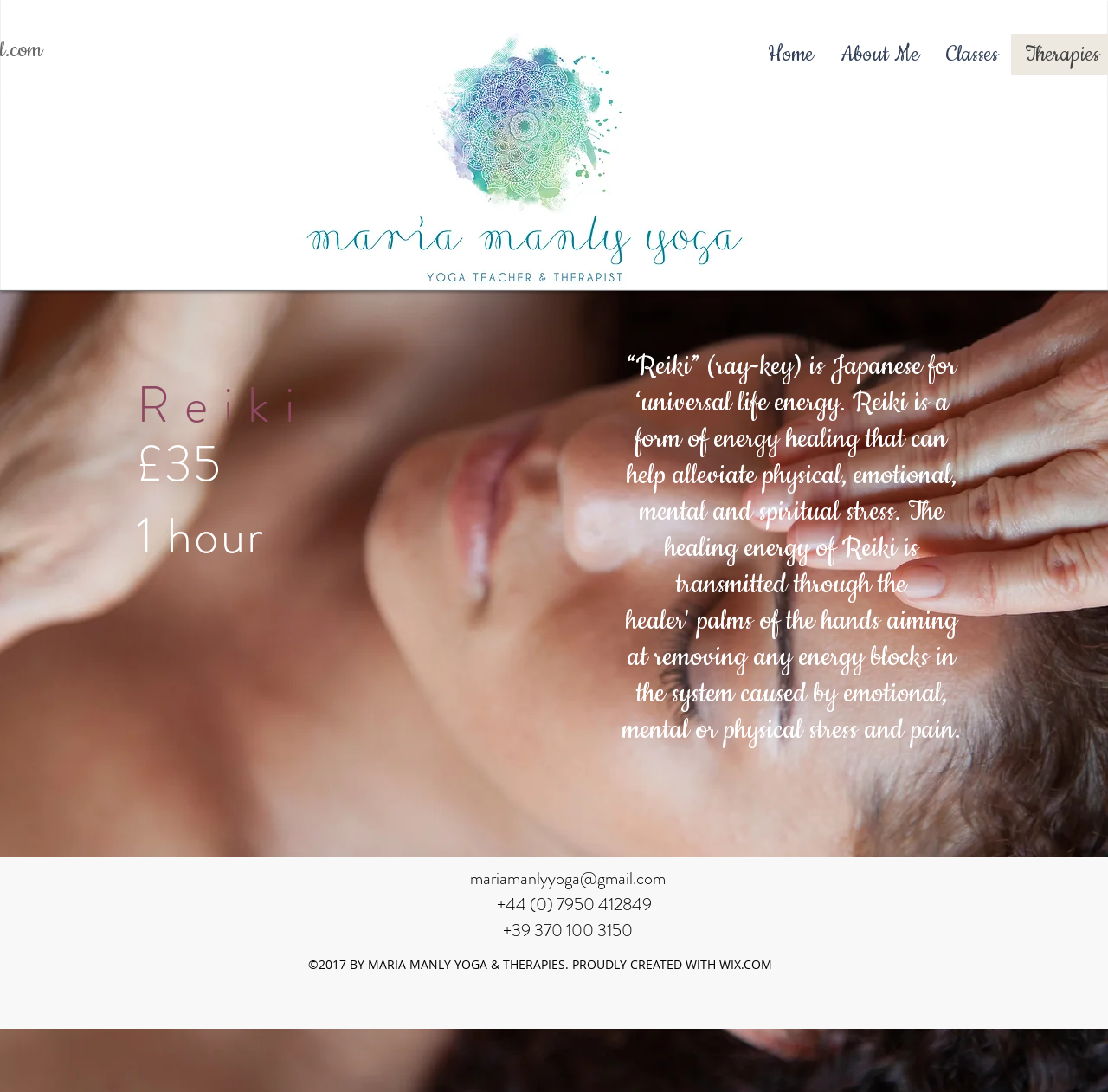Find the bounding box of the UI element described as follows: "Classes".

[0.841, 0.031, 0.912, 0.069]